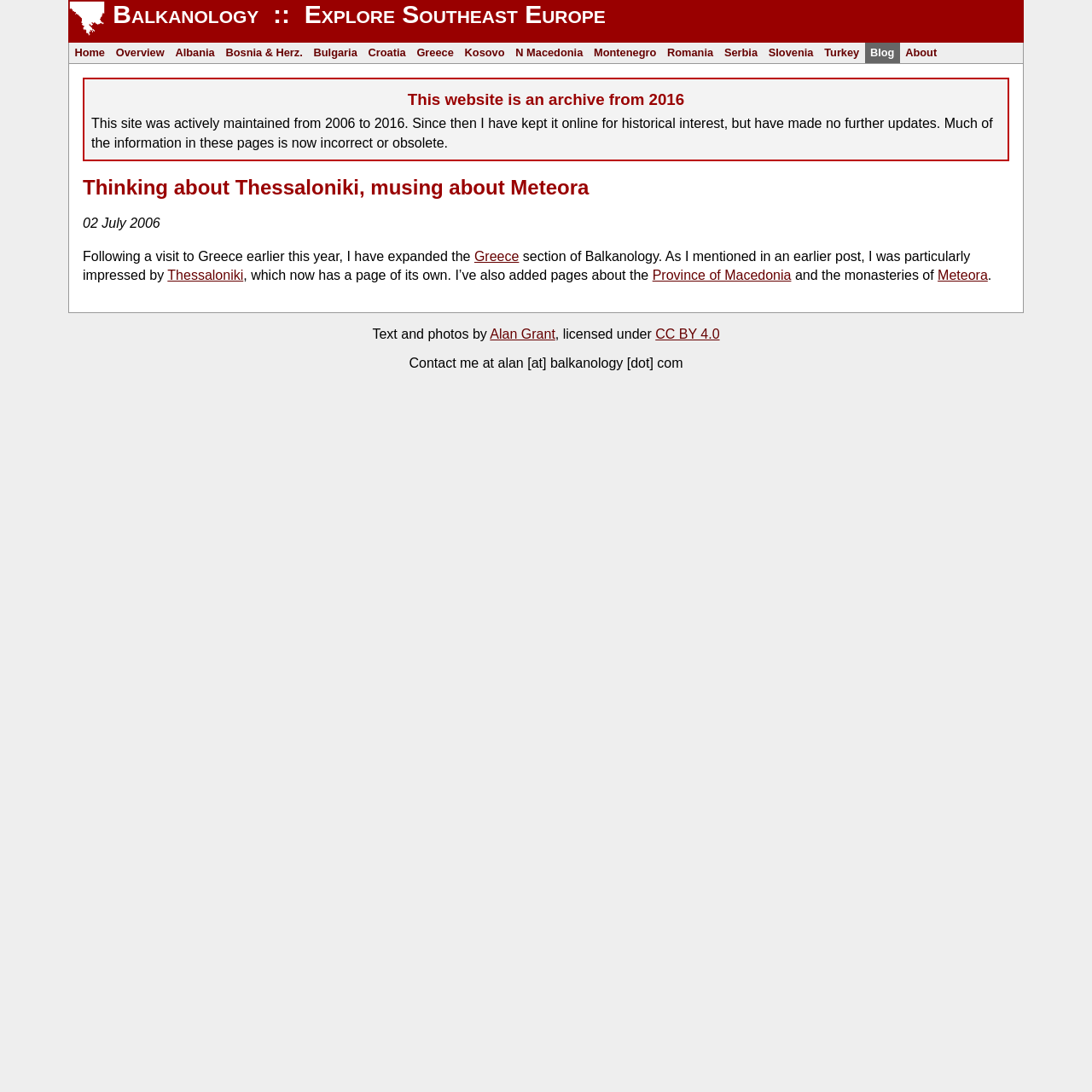Identify the bounding box for the UI element described as: "Province of Macedonia". The coordinates should be four float numbers between 0 and 1, i.e., [left, top, right, bottom].

[0.597, 0.245, 0.725, 0.259]